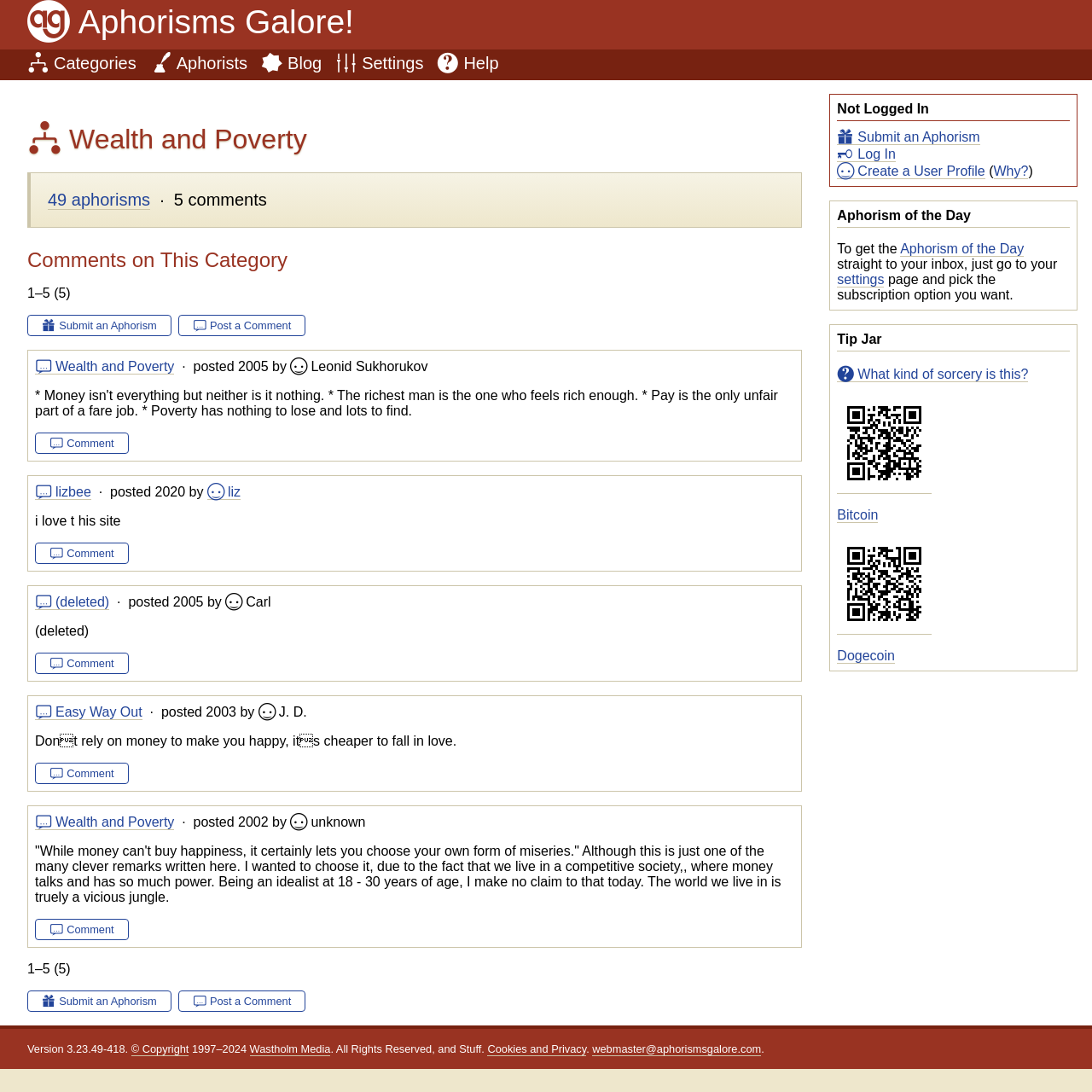Find the bounding box coordinates of the element I should click to carry out the following instruction: "Click on the 'Log In' link".

[0.767, 0.134, 0.82, 0.148]